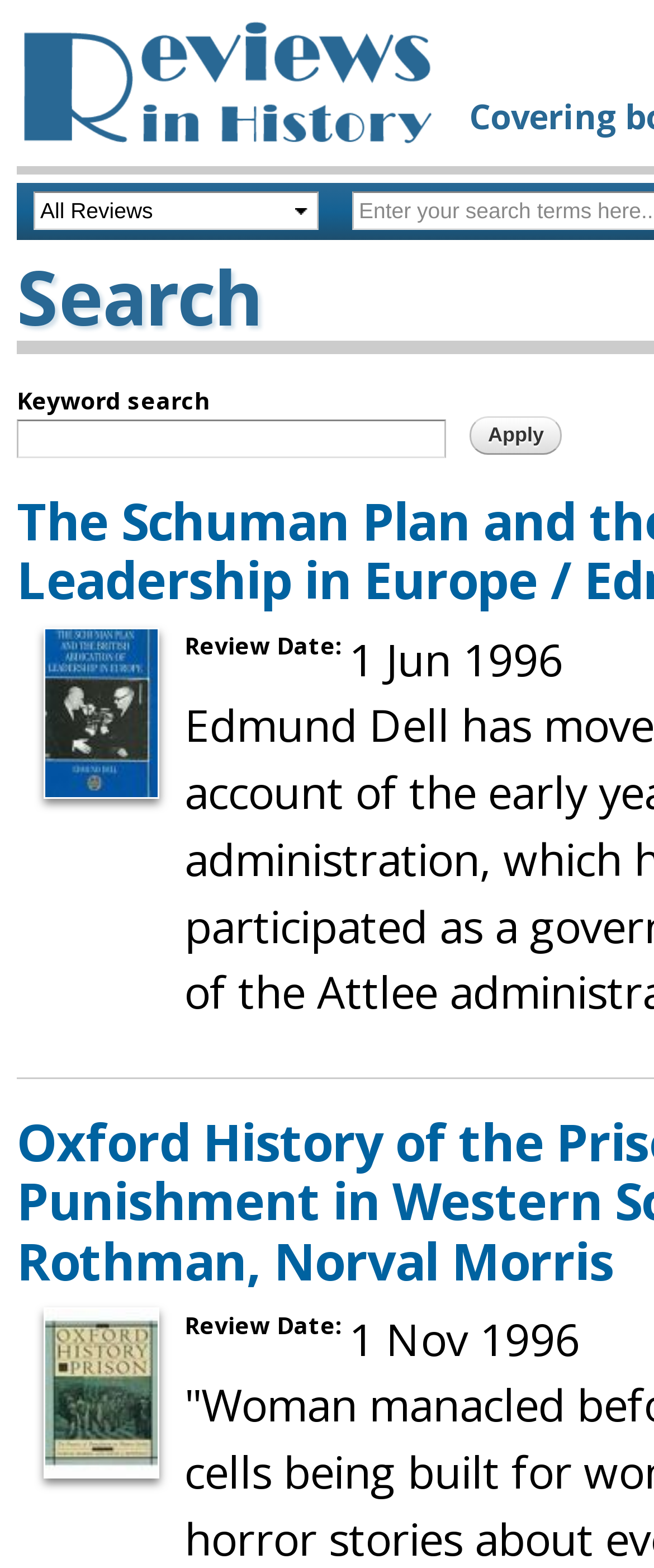Refer to the element description value="Apply" and identify the corresponding bounding box in the screenshot. Format the coordinates as (top-left x, top-left y, bottom-right x, bottom-right y) with values in the range of 0 to 1.

[0.718, 0.265, 0.86, 0.29]